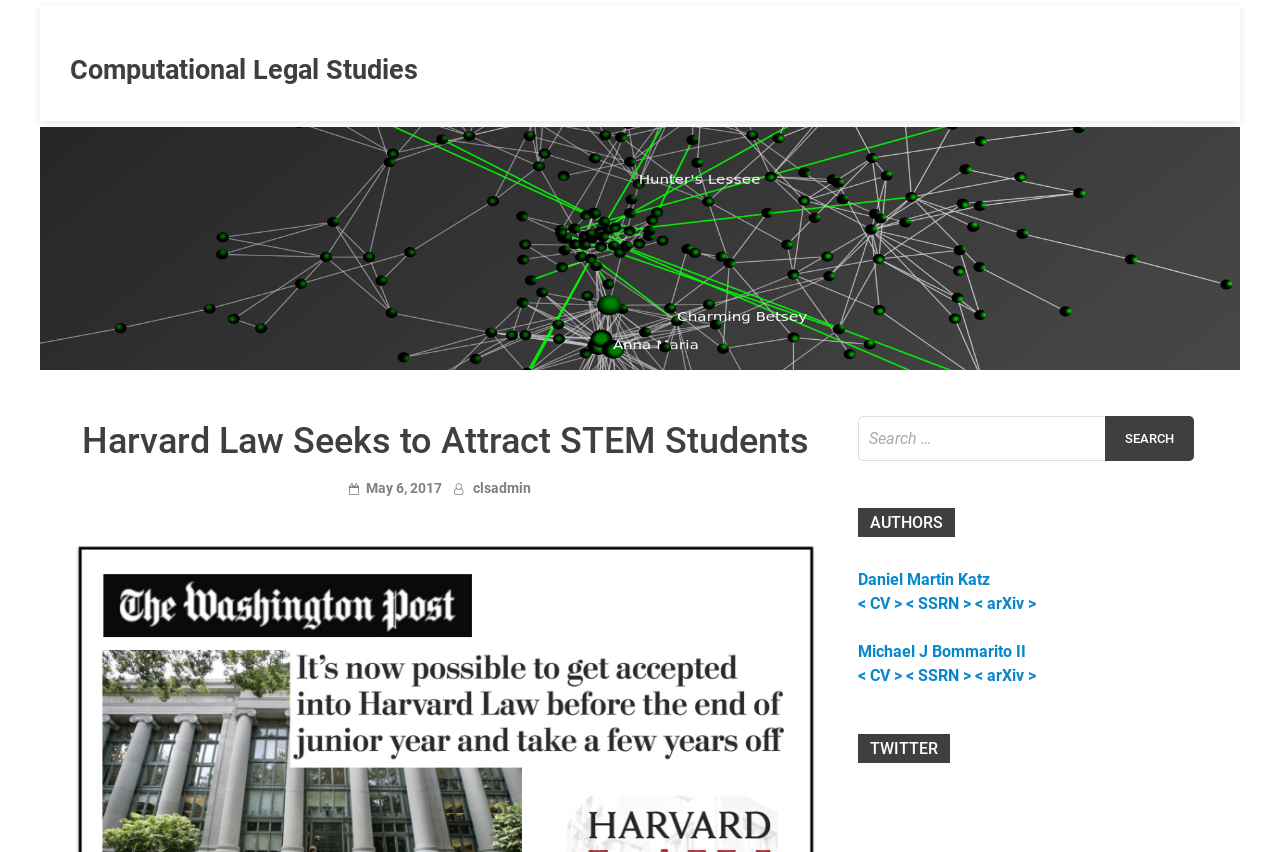Utilize the information from the image to answer the question in detail:
Who are the authors of the article?

The authors of the article can be found in the section labeled 'AUTHORS'. The links 'Daniel Martin Katz' and 'Michael J Bommarito II' are listed under this section, indicating that they are the authors of the article.